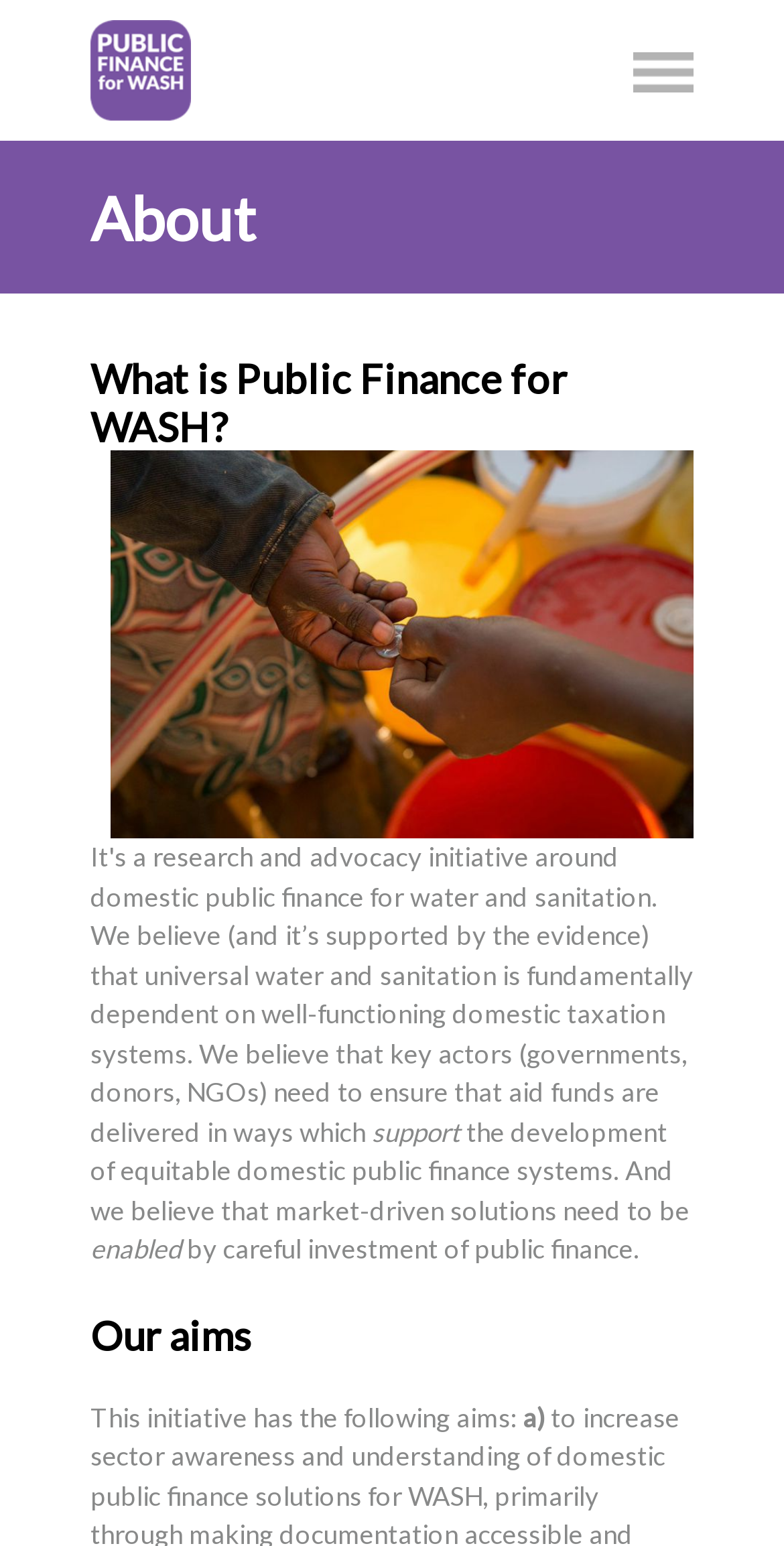Respond with a single word or phrase for the following question: 
Where is the link 'menu' located?

Top right